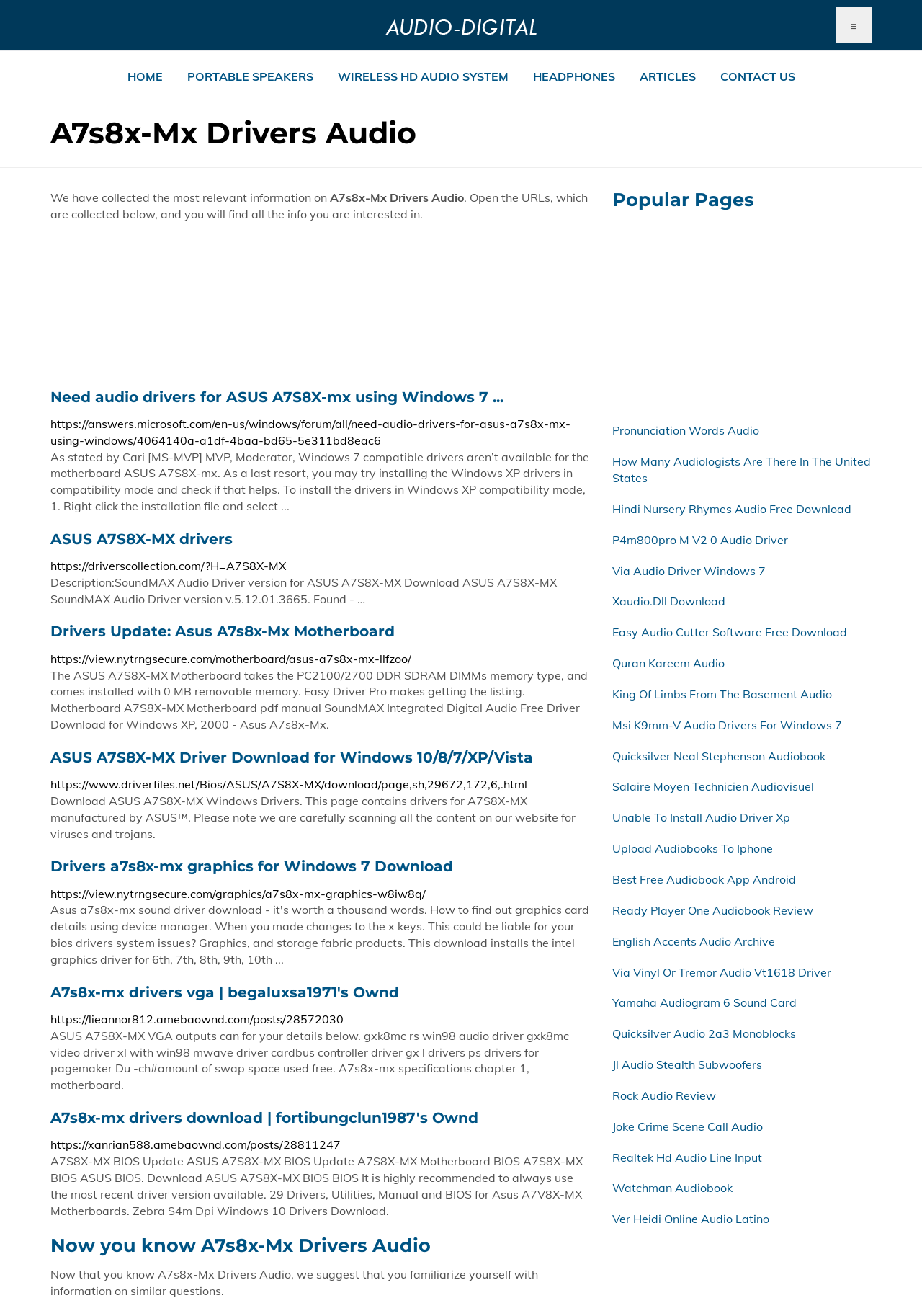Find the bounding box coordinates for the area that must be clicked to perform this action: "Visit the 'Pronunciation Words Audio' page".

[0.664, 0.322, 0.823, 0.333]